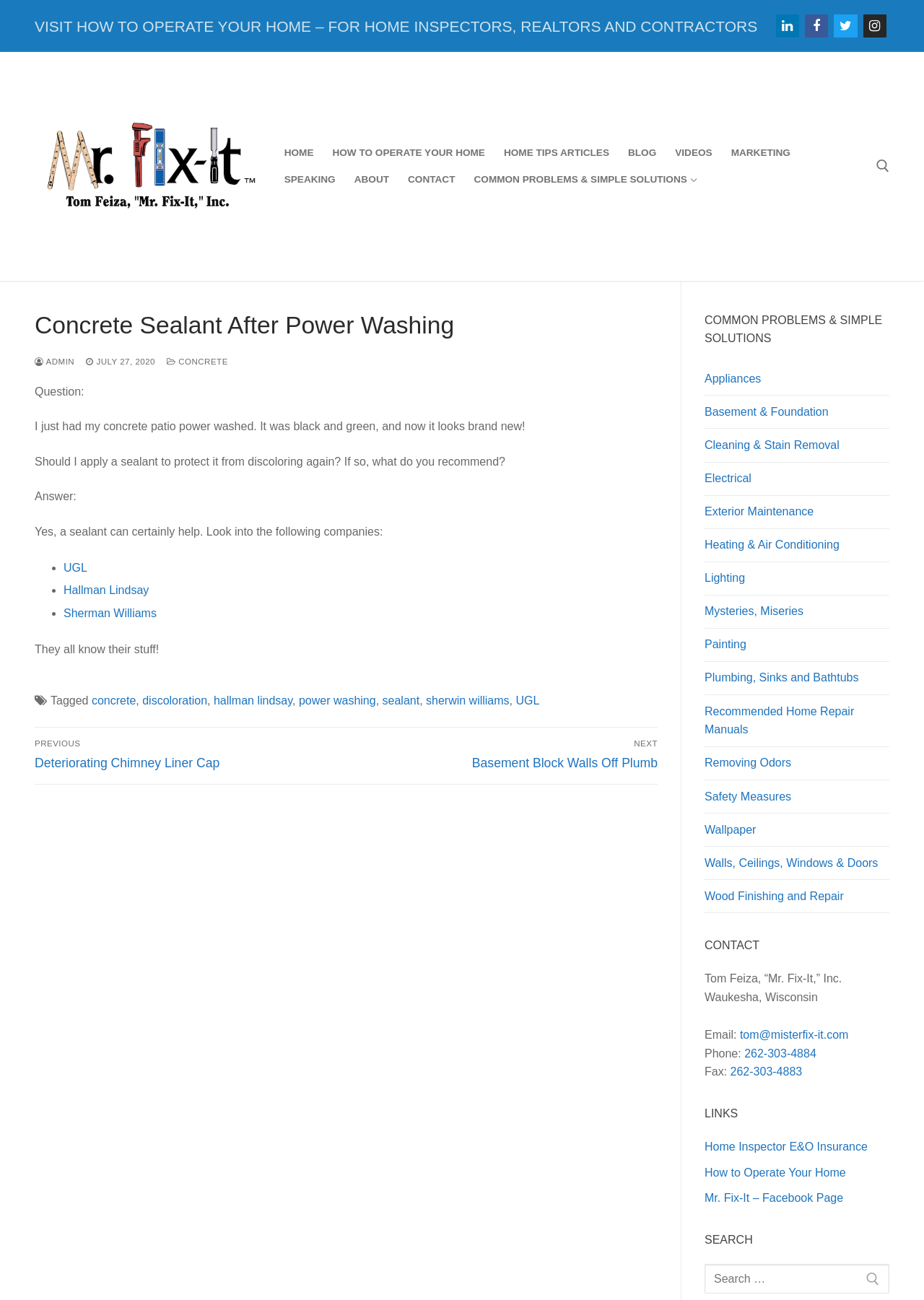What is the topic of the article?
Using the image, answer in one word or phrase.

Concrete Sealant